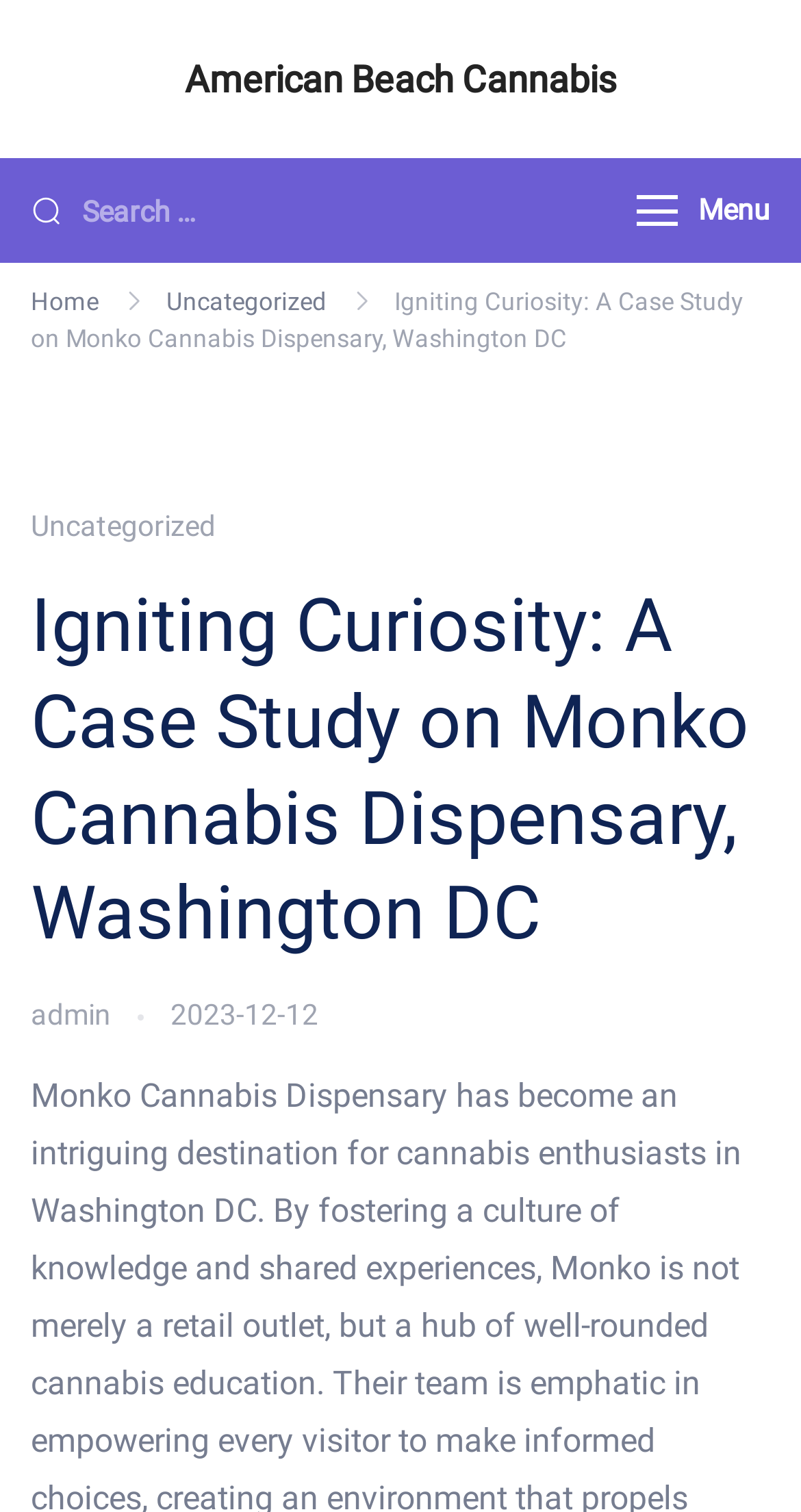Can you specify the bounding box coordinates of the area that needs to be clicked to fulfill the following instruction: "Search for something"?

[0.038, 0.12, 0.718, 0.158]